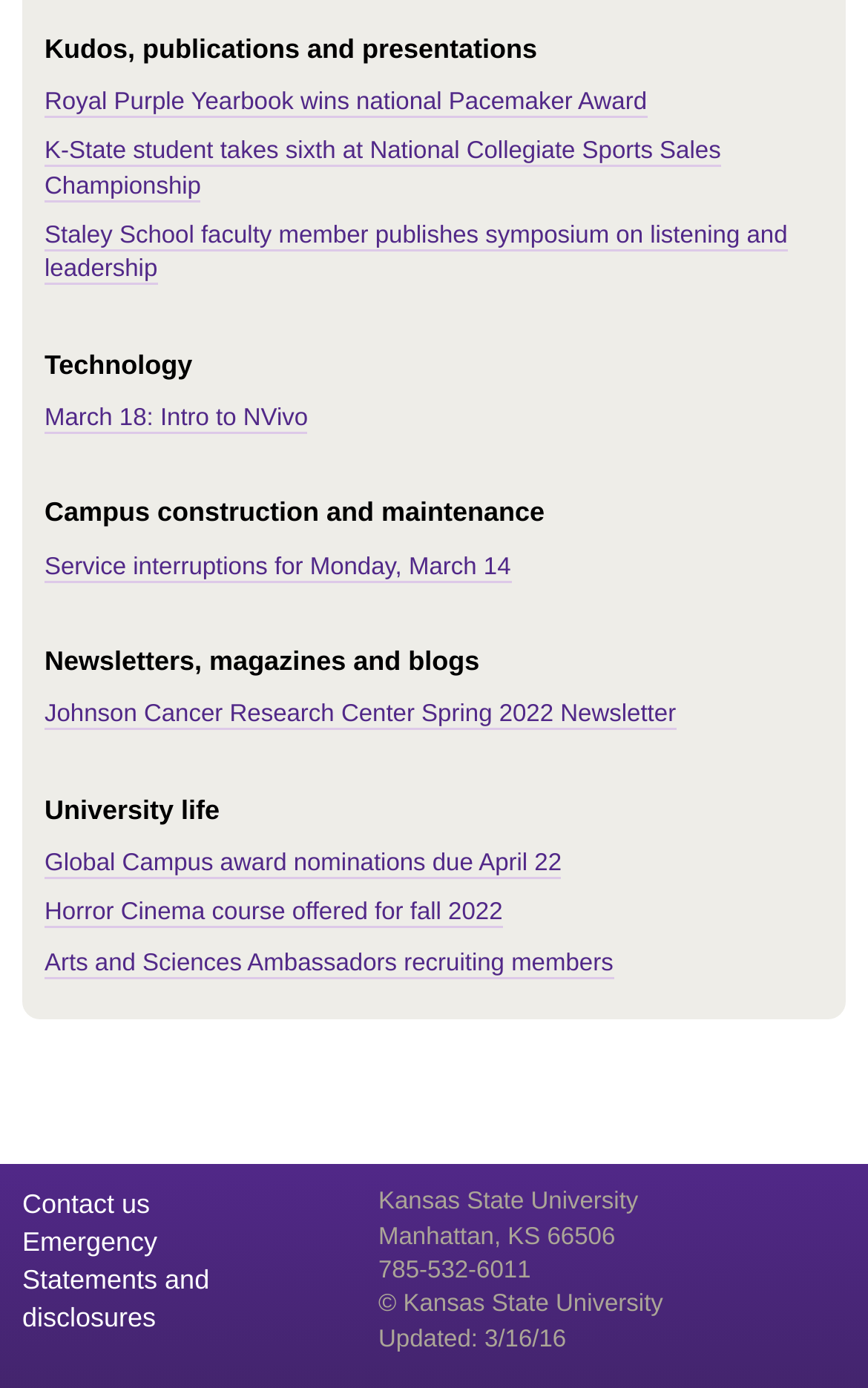Please find the bounding box coordinates of the clickable region needed to complete the following instruction: "Check the copyright information". The bounding box coordinates must consist of four float numbers between 0 and 1, i.e., [left, top, right, bottom].

[0.436, 0.93, 0.764, 0.95]